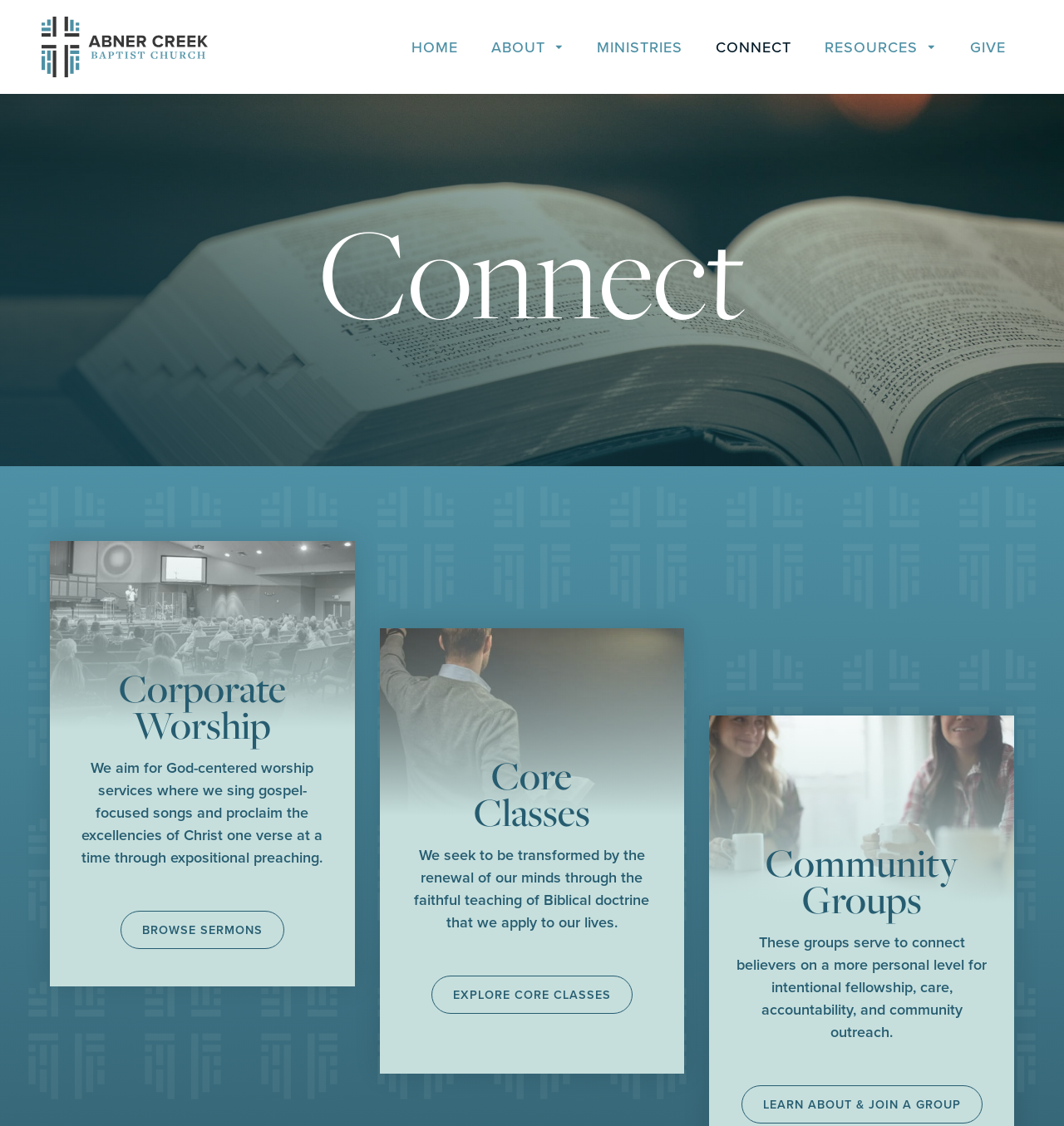Can you specify the bounding box coordinates for the region that should be clicked to fulfill this instruction: "go to home page".

[0.371, 0.025, 0.446, 0.059]